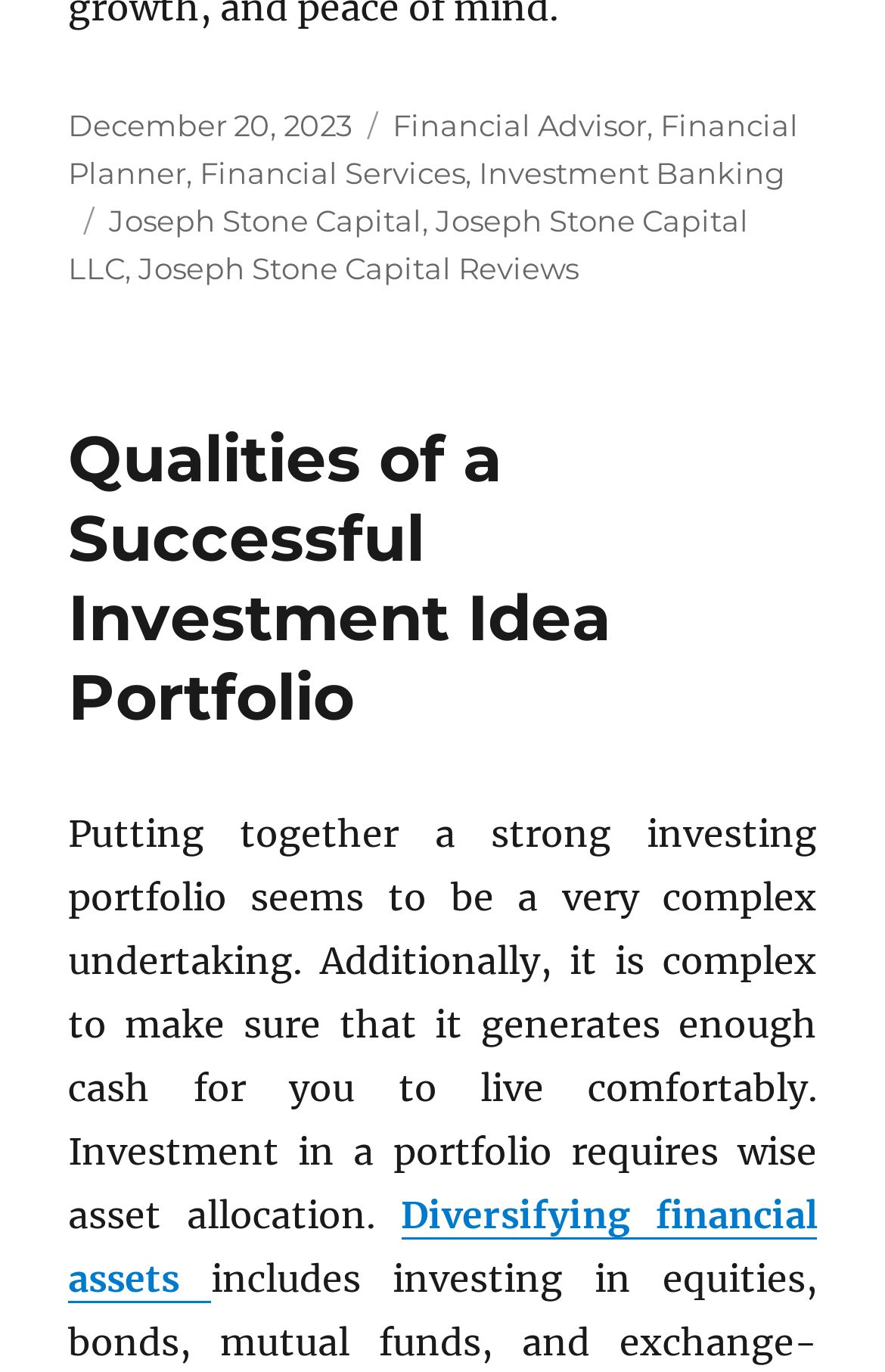Determine the bounding box coordinates for the UI element matching this description: "Investment Banking".

[0.541, 0.112, 0.887, 0.139]